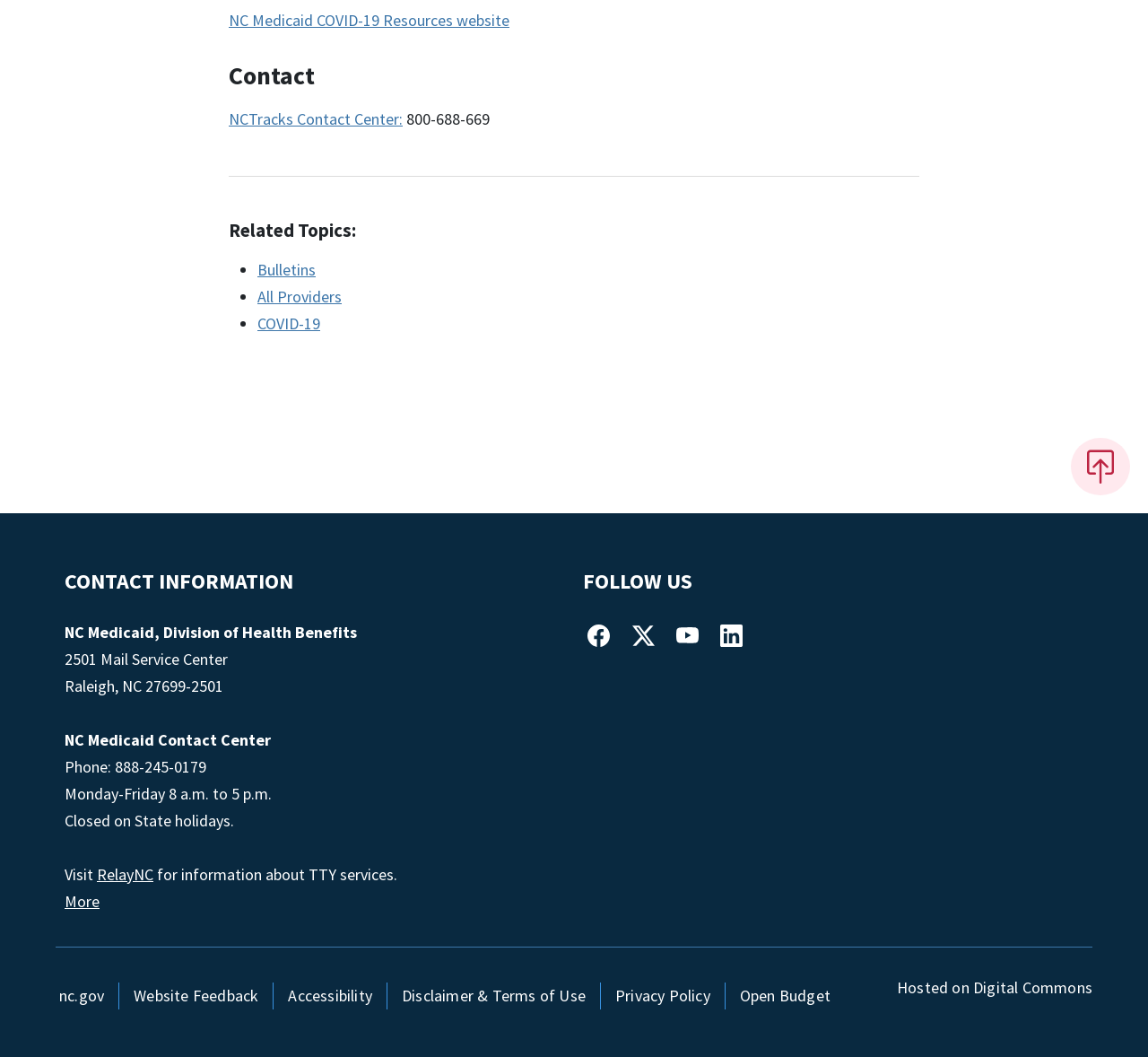Extract the bounding box coordinates of the UI element described by: "Hosted on Digital Commons". The coordinates should include four float numbers ranging from 0 to 1, e.g., [left, top, right, bottom].

[0.781, 0.924, 0.952, 0.944]